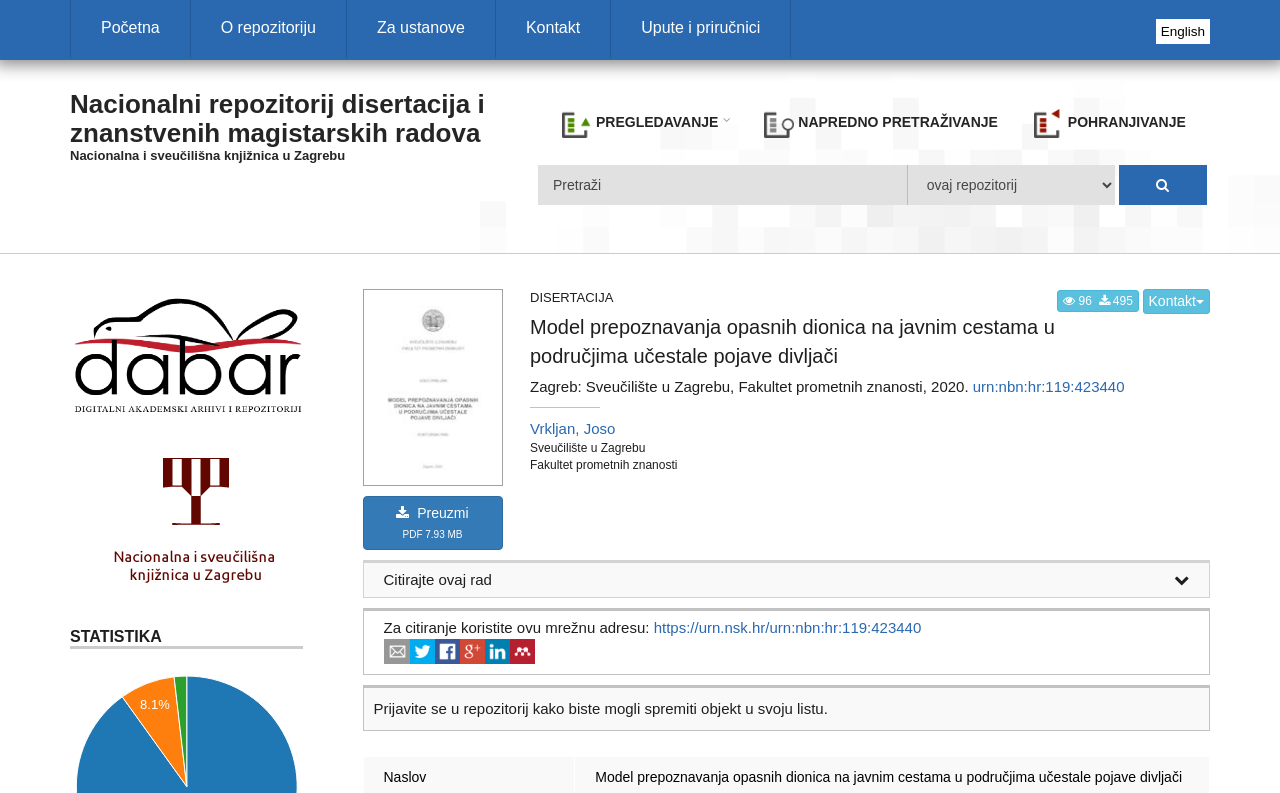What is the name of the repository?
Please use the image to provide an in-depth answer to the question.

I found the answer by looking at the top-left corner of the webpage, where it says 'Nacionalni repozitorij disertacija i znanstvenih magistarskih radova'.